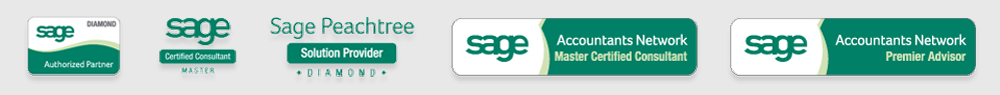What is the purpose of these certification badges?
Look at the screenshot and respond with one word or a short phrase.

Assure clients of reliable services